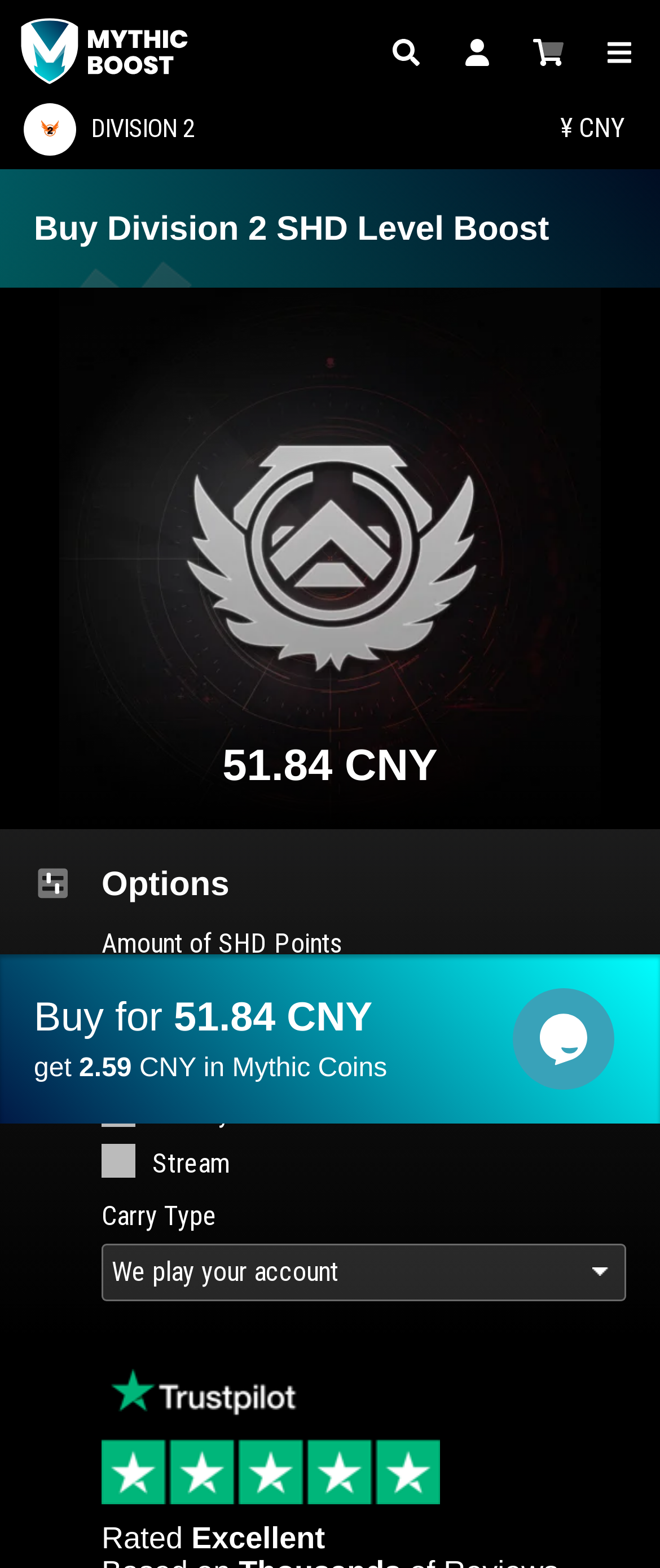Can you extract the headline from the webpage for me?

Buy Division 2 SHD Level Boost